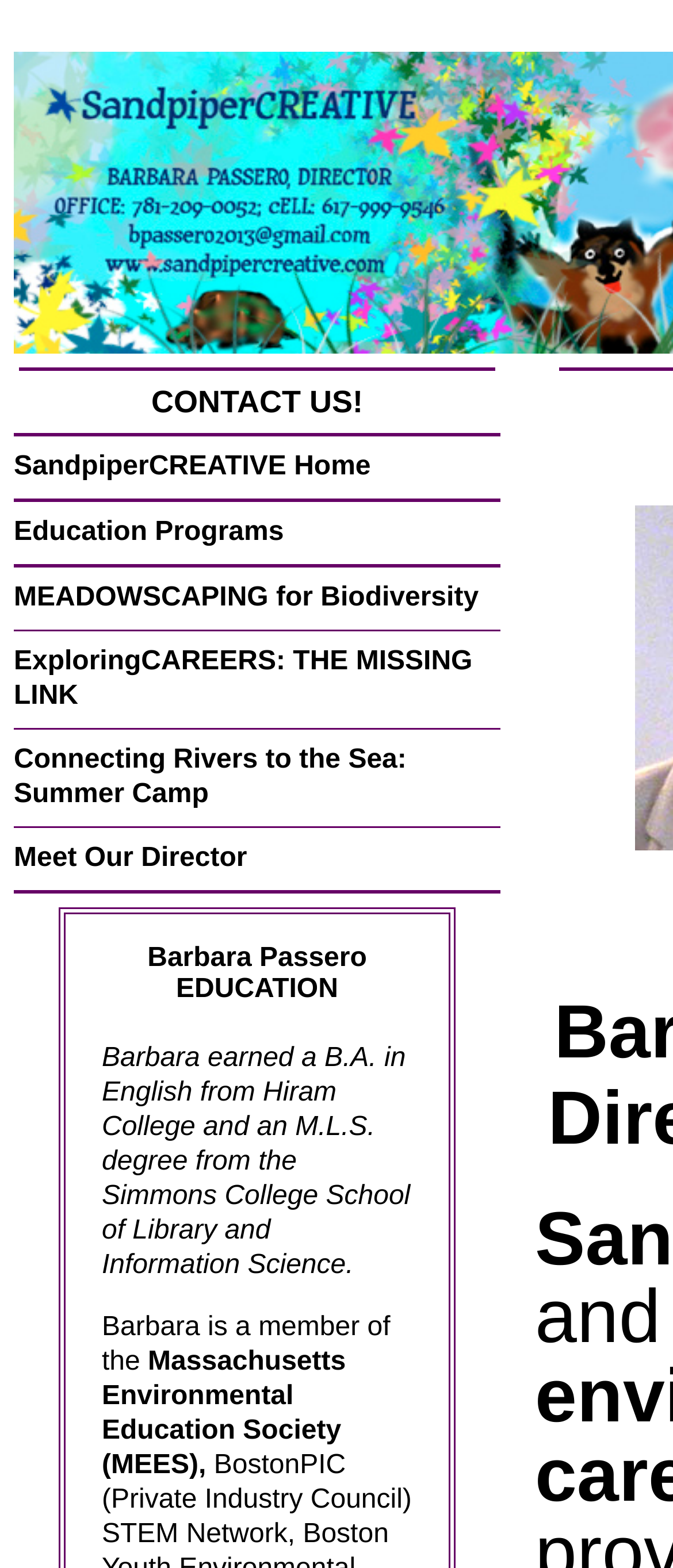Please identify the bounding box coordinates of the element's region that should be clicked to execute the following instruction: "explore ExploringCAREERS: THE MISSING LINK". The bounding box coordinates must be four float numbers between 0 and 1, i.e., [left, top, right, bottom].

[0.021, 0.413, 0.702, 0.453]